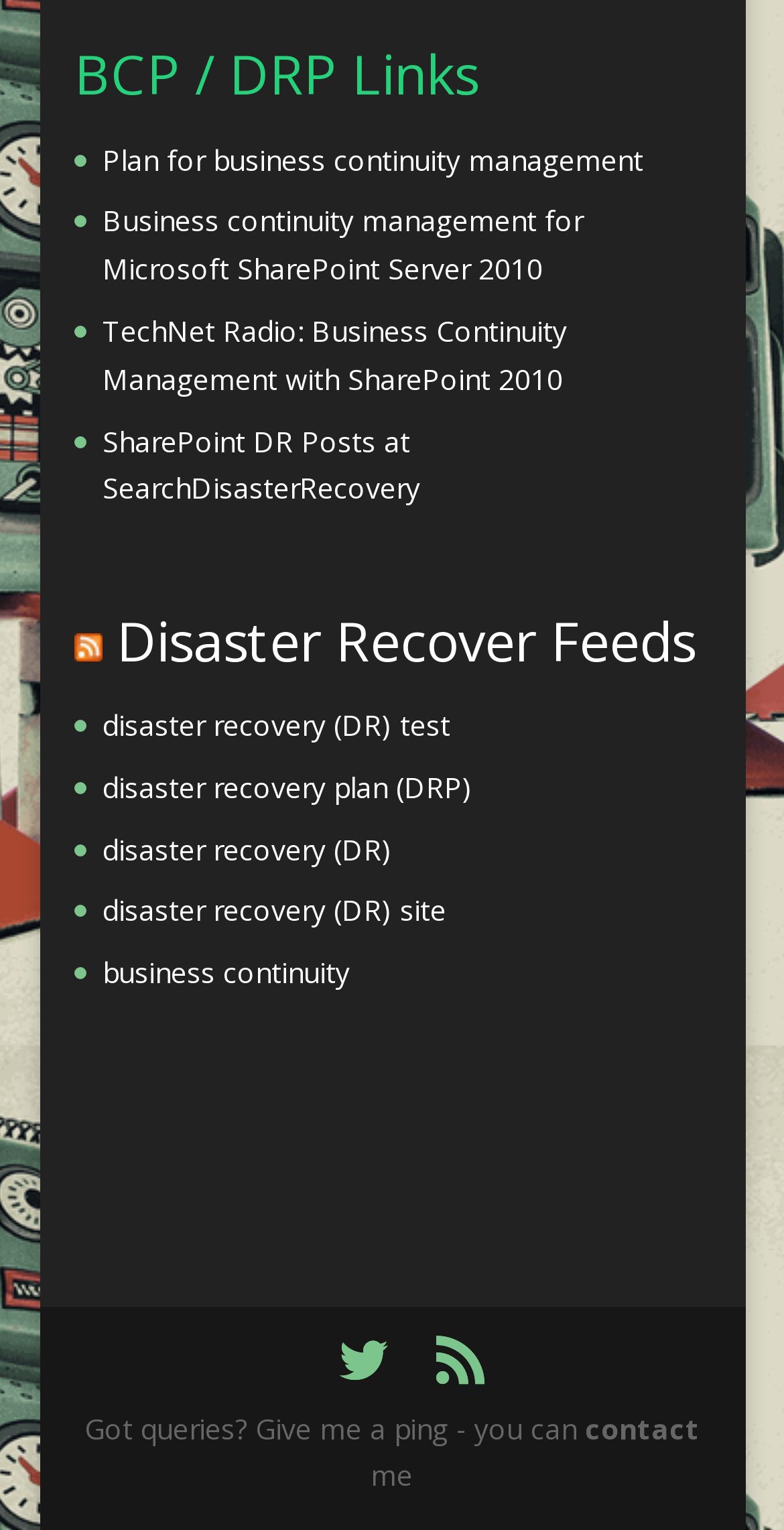Provide a one-word or brief phrase answer to the question:
What is the purpose of the webpage?

Provide links for business continuity and disaster recovery